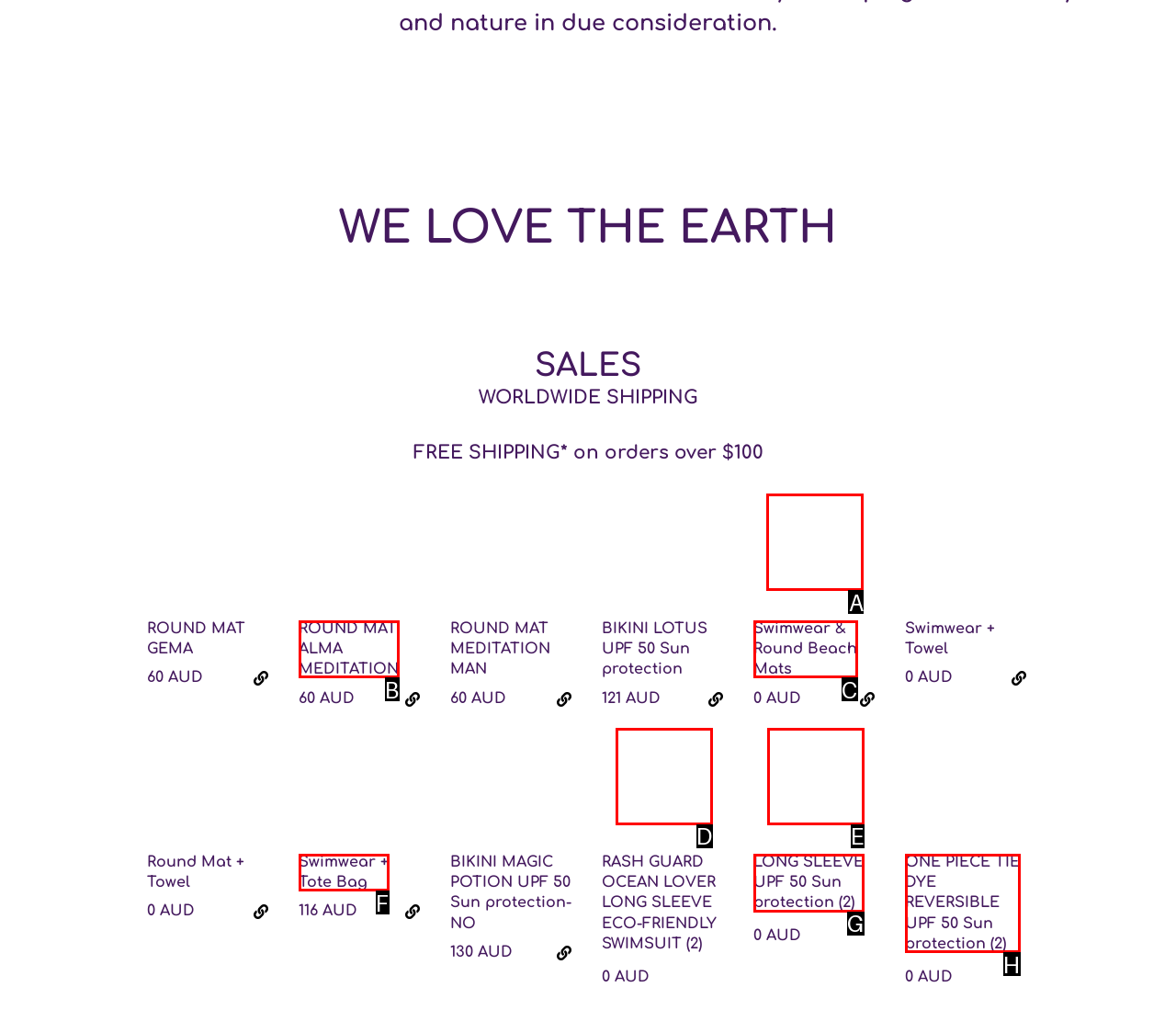Select the letter of the UI element you need to click to complete this task: Explore Swimwear & Round Beach Mats.

A